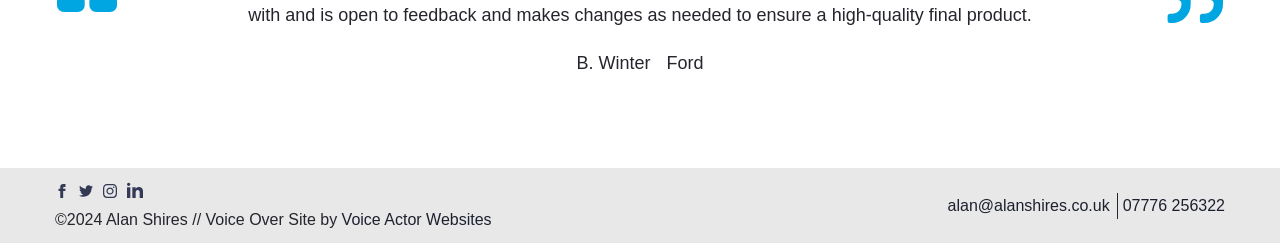What is the phone number provided on the webpage?
Give a one-word or short-phrase answer derived from the screenshot.

07776 256322